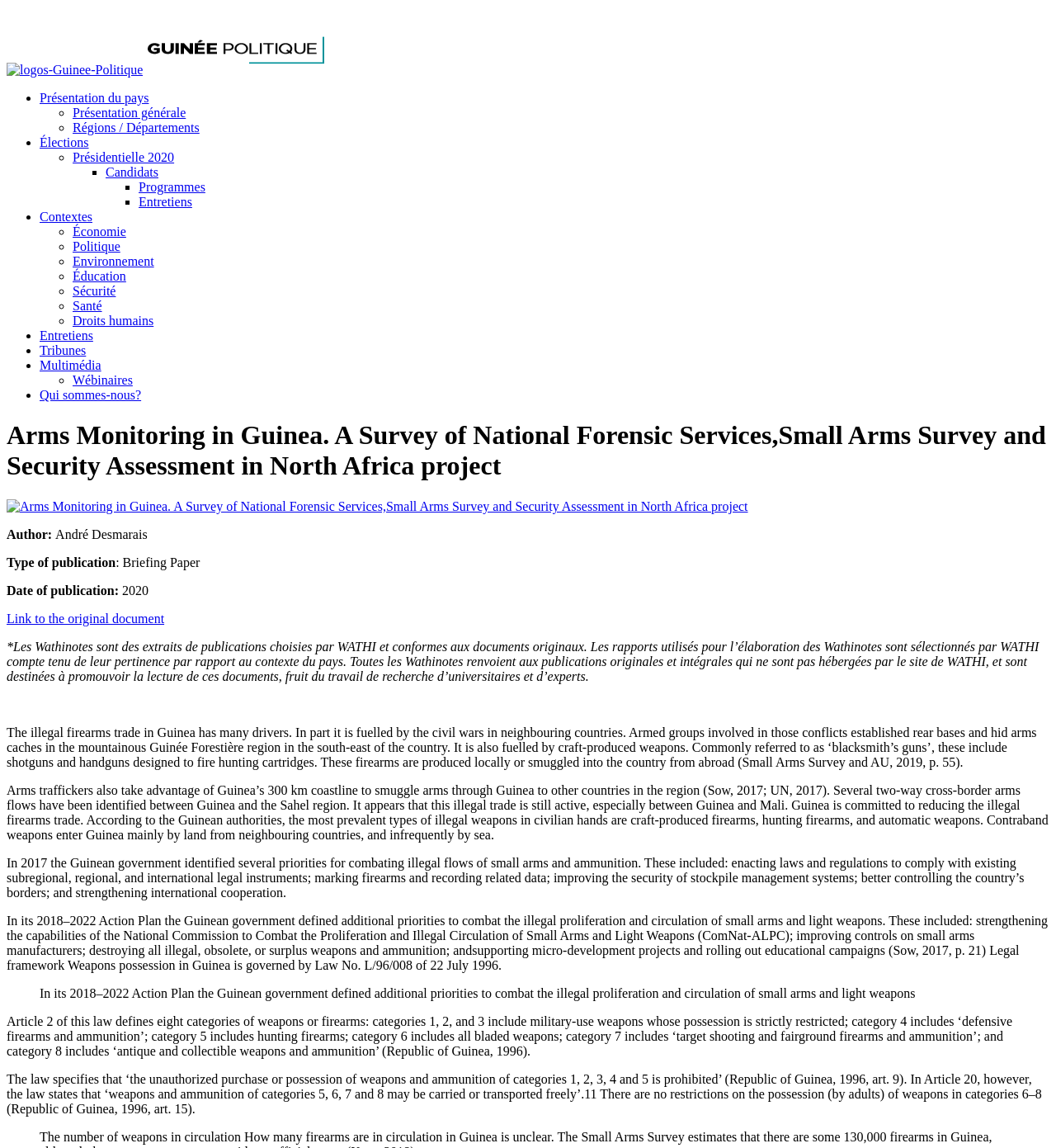Based on the image, please elaborate on the answer to the following question:
What is the name of the author?

The author's name is mentioned in the webpage as 'Author: André Desmarais'.